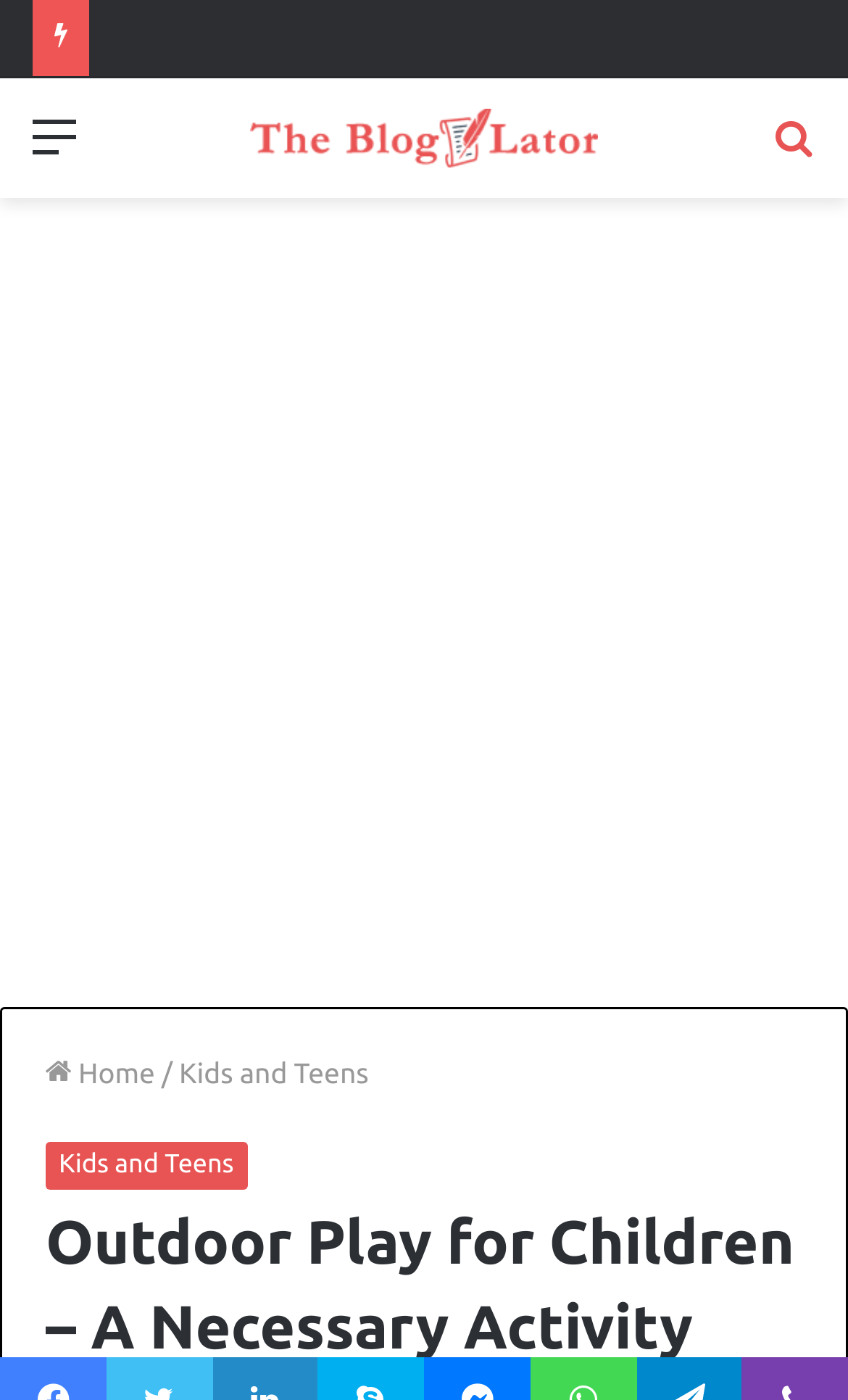Craft a detailed narrative of the webpage's structure and content.

The webpage is about the importance of outdoor play for children. At the top, there is a secondary navigation bar that spans the entire width of the page. On the left side of the navigation bar, there is a "Menu" link, and on the right side, there is a "Search for" link. In the middle, there is a link to "The Blogulator" accompanied by an image with the same name.

Below the navigation bar, there is a large advertisement iframe that takes up most of the page's width. Within the iframe, there are links to "Home" and "Kids and Teens", as well as a static text "/" separating them. There is another "Kids and Teens" link below these elements.

At the very bottom of the page, there is a heading that reads "Outdoor Play for Children – A Necessary Activity", which is the title of the webpage. The meta description reminisces about the joy of playing in the playground as kids, which is likely related to the content of the webpage.